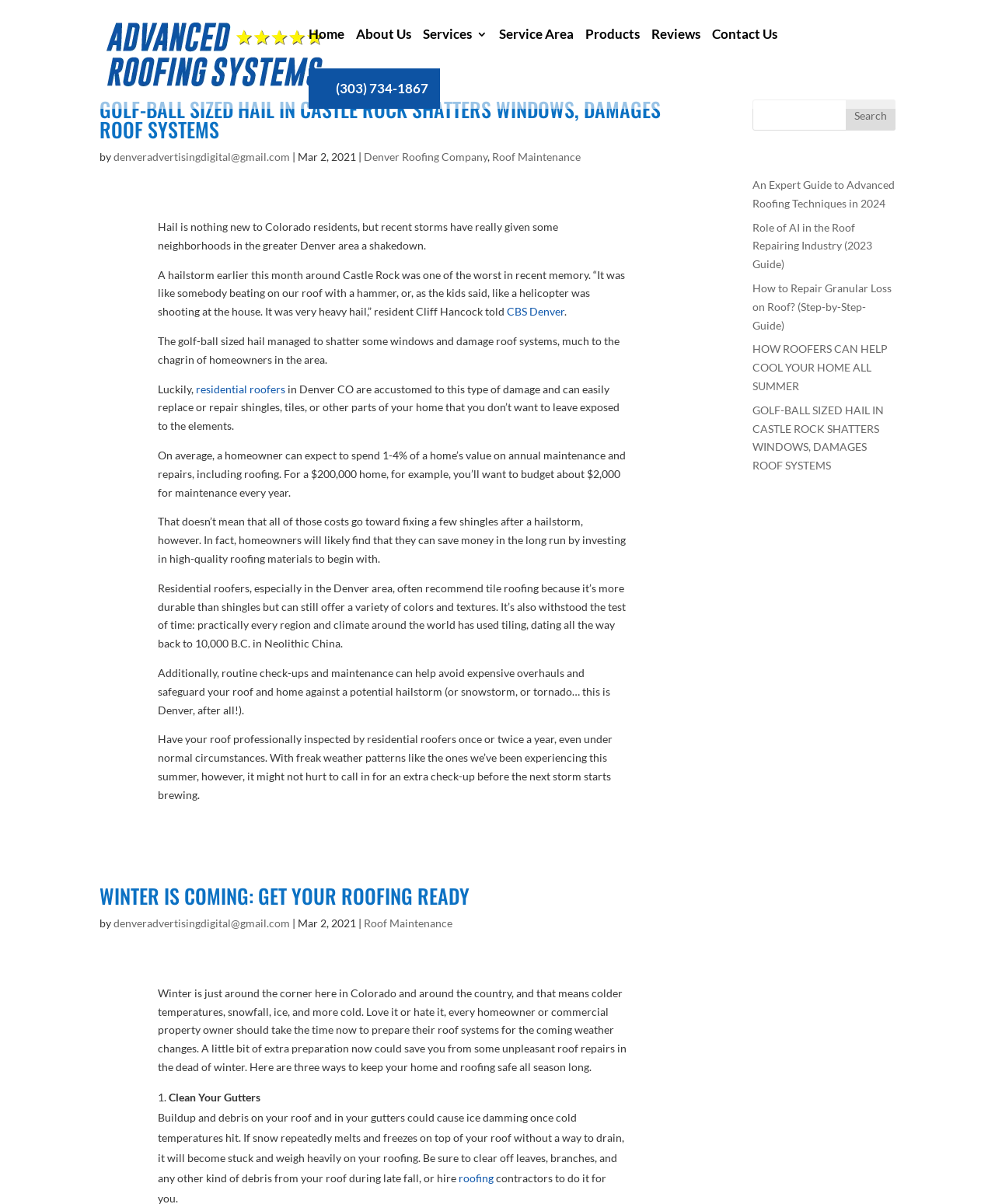Produce an extensive caption that describes everything on the webpage.

This webpage is about roof maintenance and advanced roofing systems. At the top, there is a logo with the text "Advanced Roofing System" and an image with the same name. Below the logo, there is a navigation menu with links to "Home", "About Us", "Services", "Service Area", "Products", "Reviews", and "Contact Us". The phone number "(303) 734-1867" is also displayed.

The main content of the webpage is an article about hail damage to roofs in the Castle Rock area. The article has a heading "GOLF-BALL SIZED HAIL IN CASTLE ROCK SHATTERS WINDOWS, DAMAGES ROOF SYSTEMS" and is attributed to "denveradvertisingdigital@gmail.com" with a date of "Mar 2, 2021". The article discusses the impact of hailstorms on roofs and the importance of regular maintenance and repairs.

Below the article, there is another heading "WINTER IS COMING: GET YOUR ROOFING READY" with a similar attribution and date. This section provides tips on how to prepare roofs for winter, including cleaning gutters and inspecting roofs regularly.

On the right side of the webpage, there is a search bar with a button labeled "Search". Below the search bar, there is a section titled "Recent Posts" with links to several articles related to roofing, including guides to advanced roofing techniques and roof repair.

Finally, there is a section titled "Recent Comments" at the bottom of the webpage.